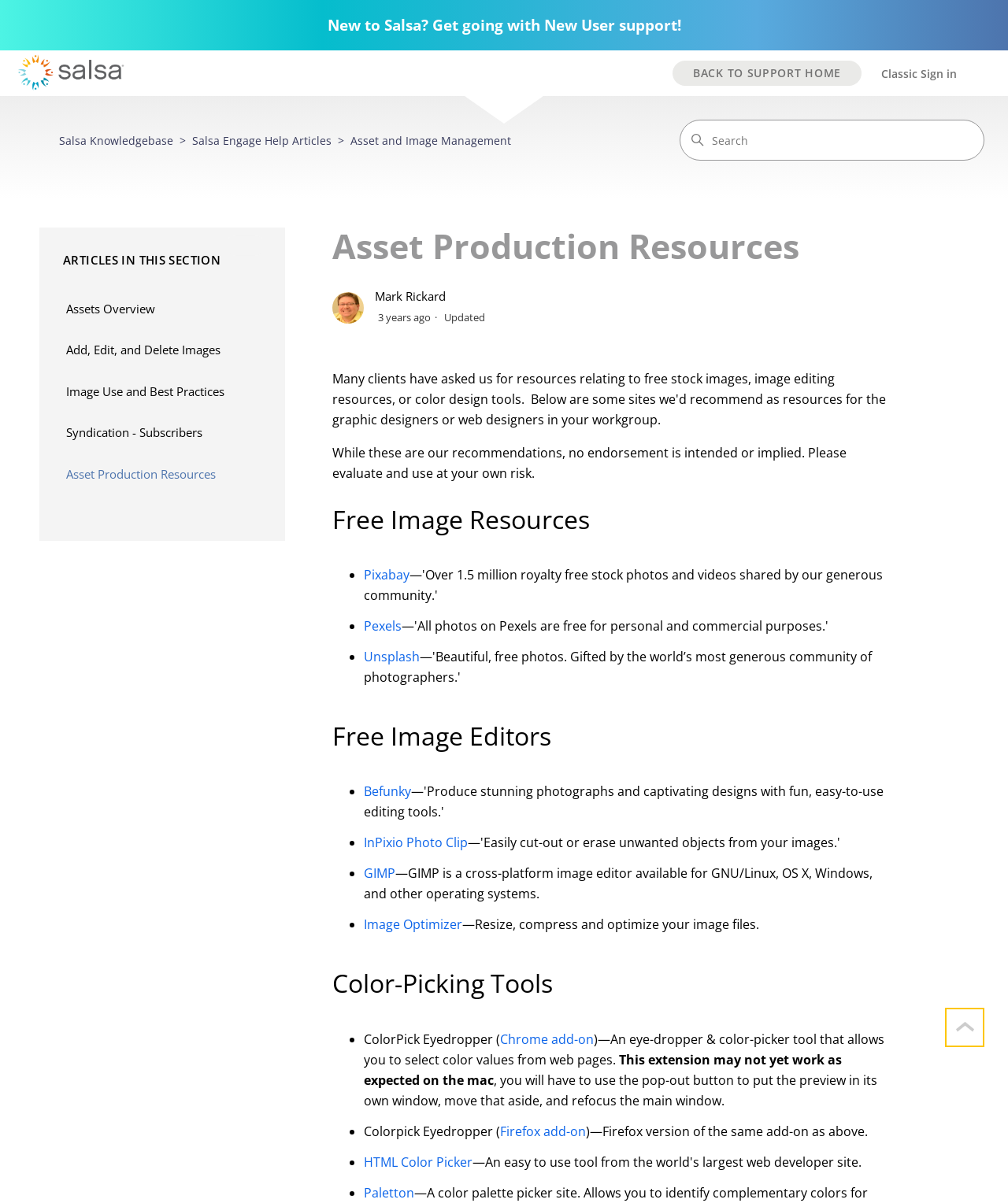Who is the author of the 'Asset Production Resources' article?
Look at the image and answer the question with a single word or phrase.

Mark Rickard